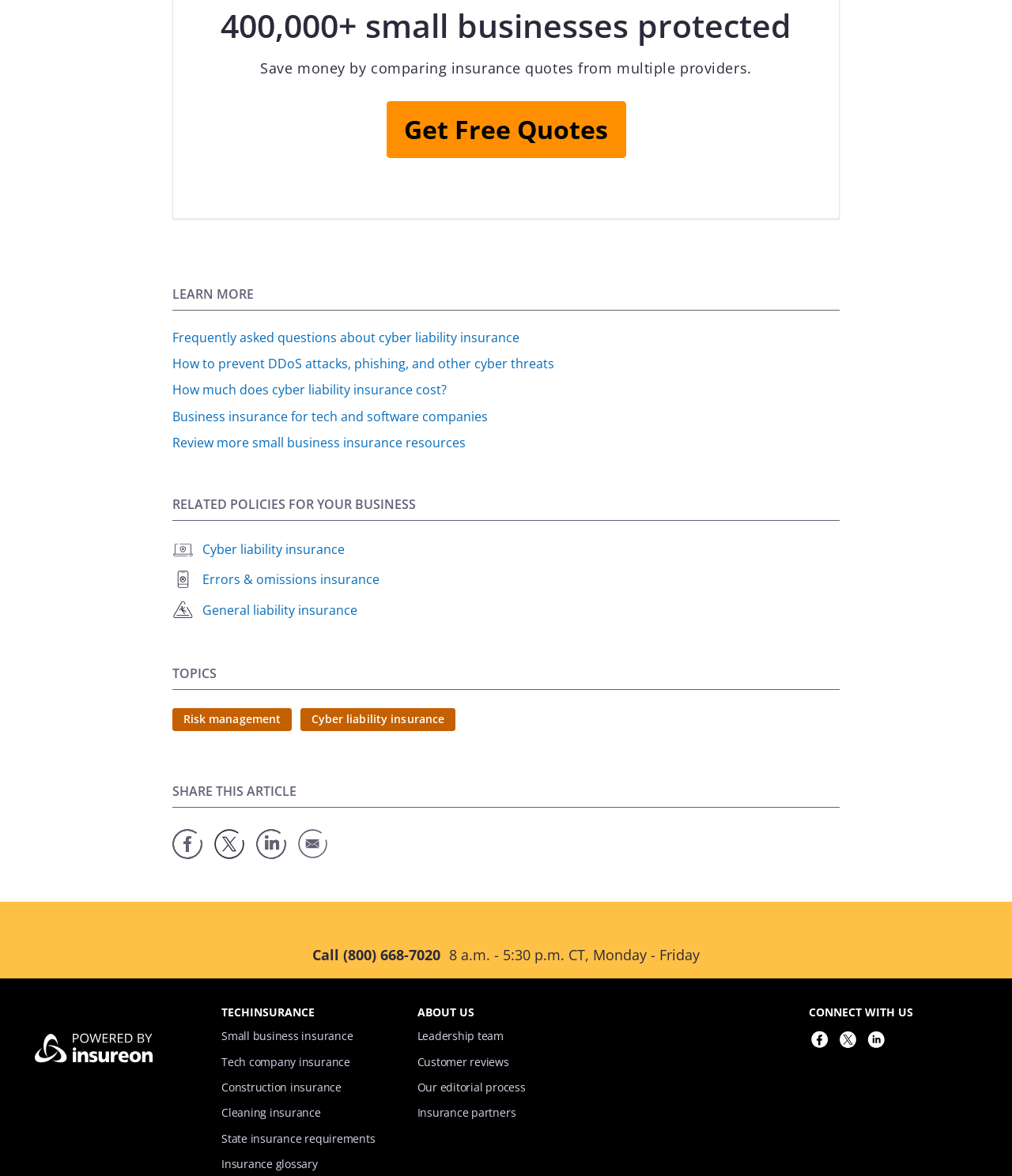Use a single word or phrase to answer the following:
What is the time frame during which customer support is available?

8 a.m. - 5:30 p.m. CT, Monday - Friday